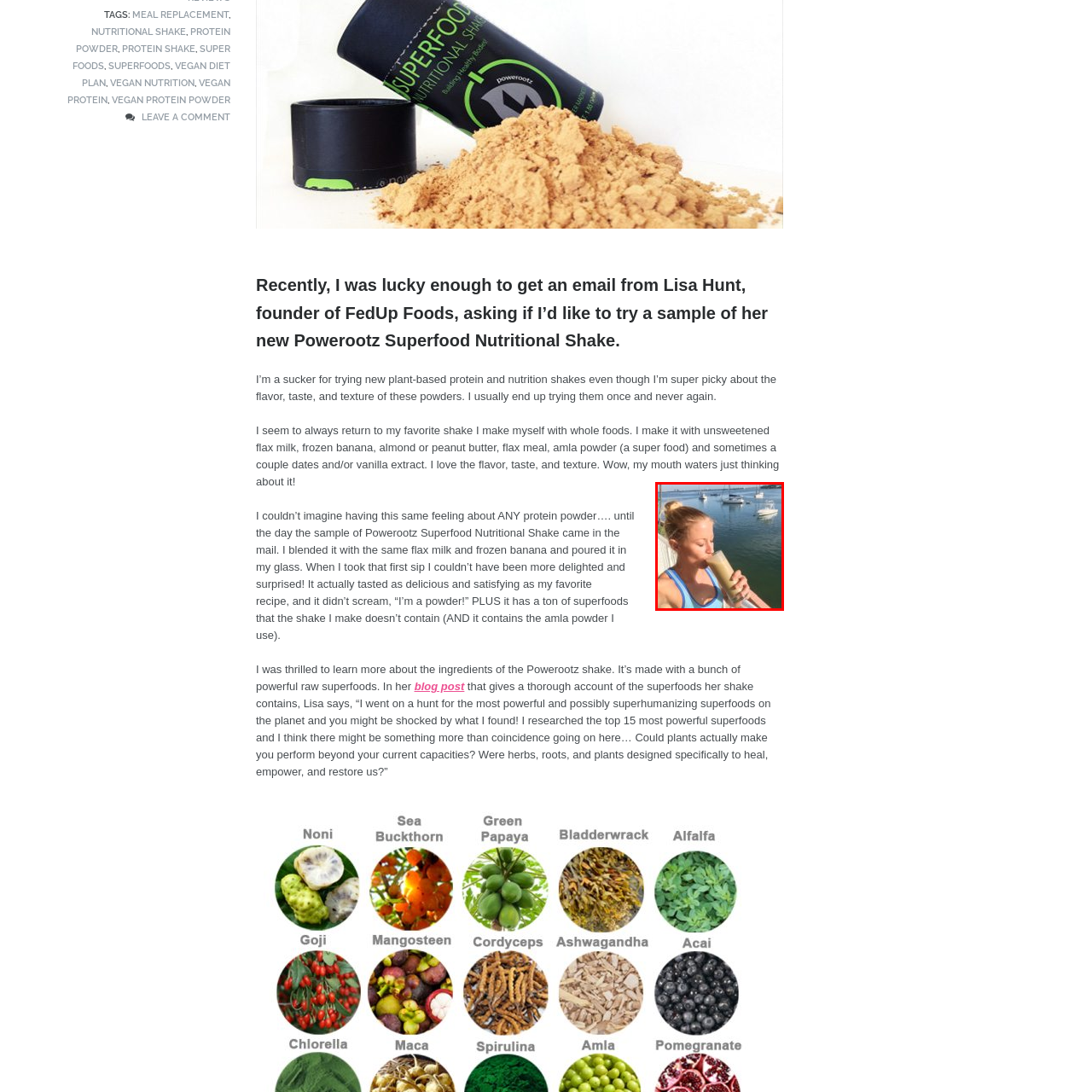What is in the background of the image?
Pay attention to the image outlined by the red bounding box and provide a thorough explanation in your answer, using clues from the image.

The caption describes the image as having a serene outdoor setting, and specifically mentions that the tranquil waters and sailboats are in the background, which provides a peaceful atmosphere to the scene.